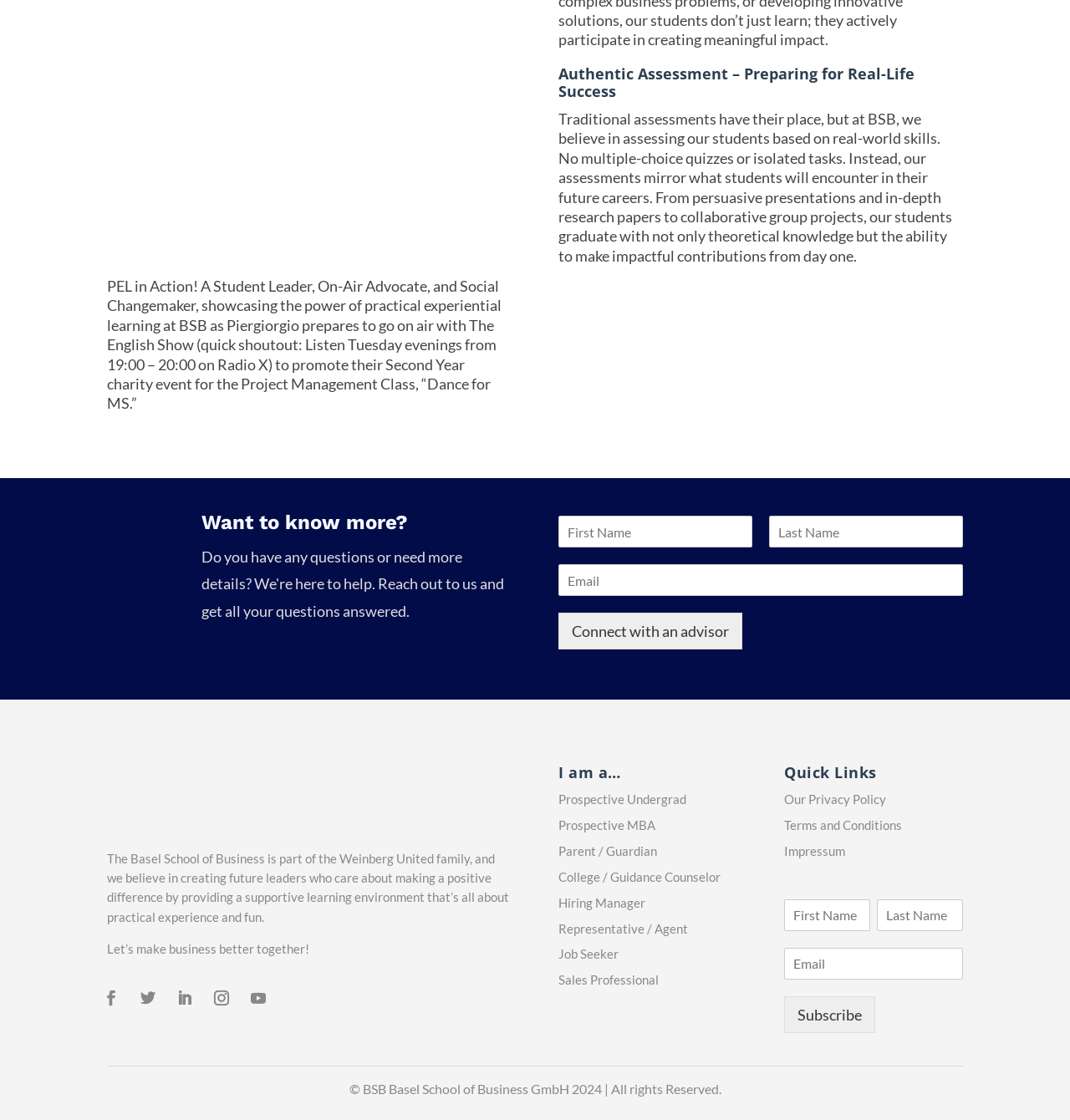What is the purpose of the textbox fields?
Look at the image and answer with only one word or phrase.

To connect with an advisor